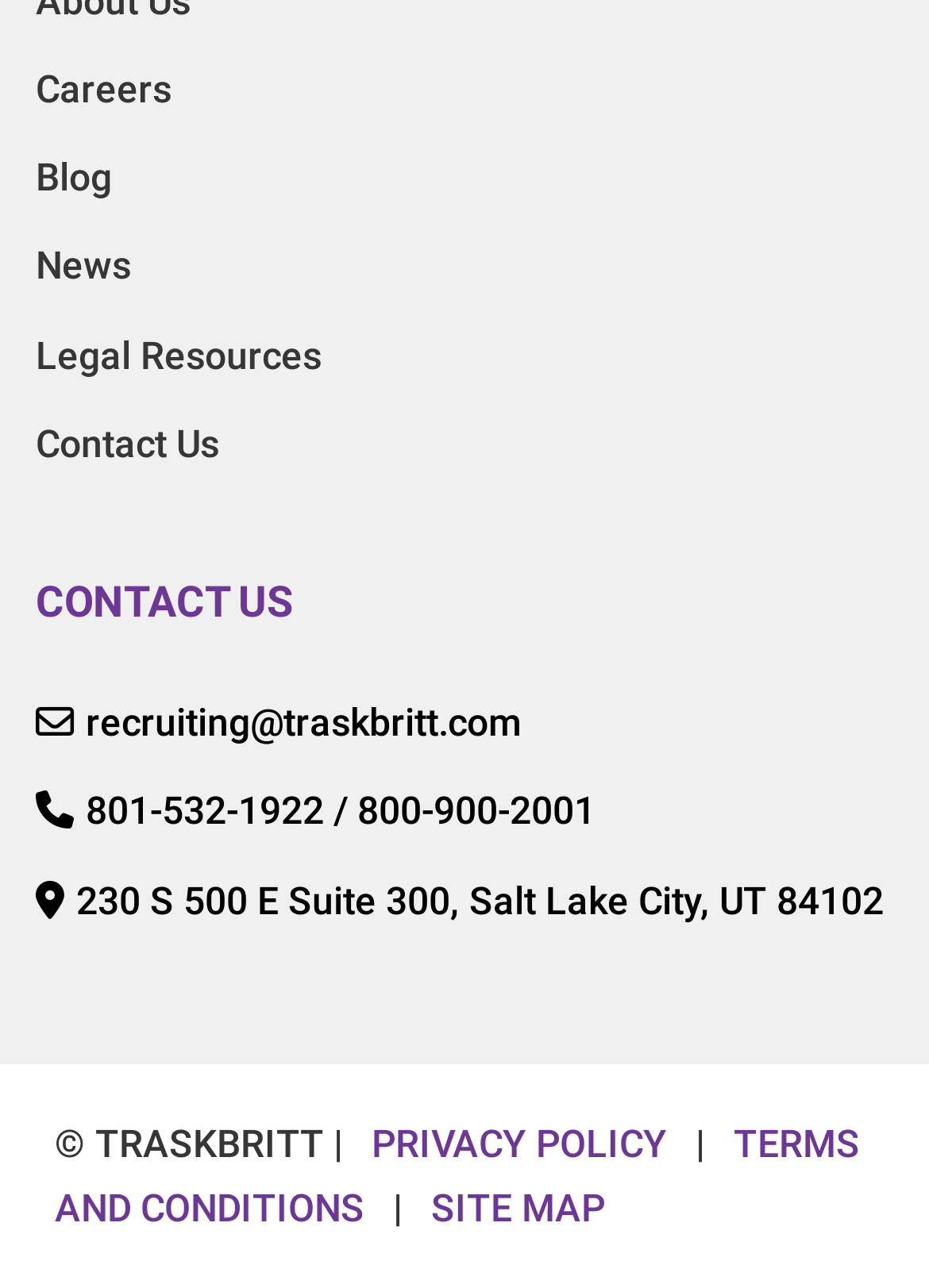Using the description: "Contact Us", determine the UI element's bounding box coordinates. Ensure the coordinates are in the format of four float numbers between 0 and 1, i.e., [left, top, right, bottom].

[0.038, 0.319, 0.346, 0.37]